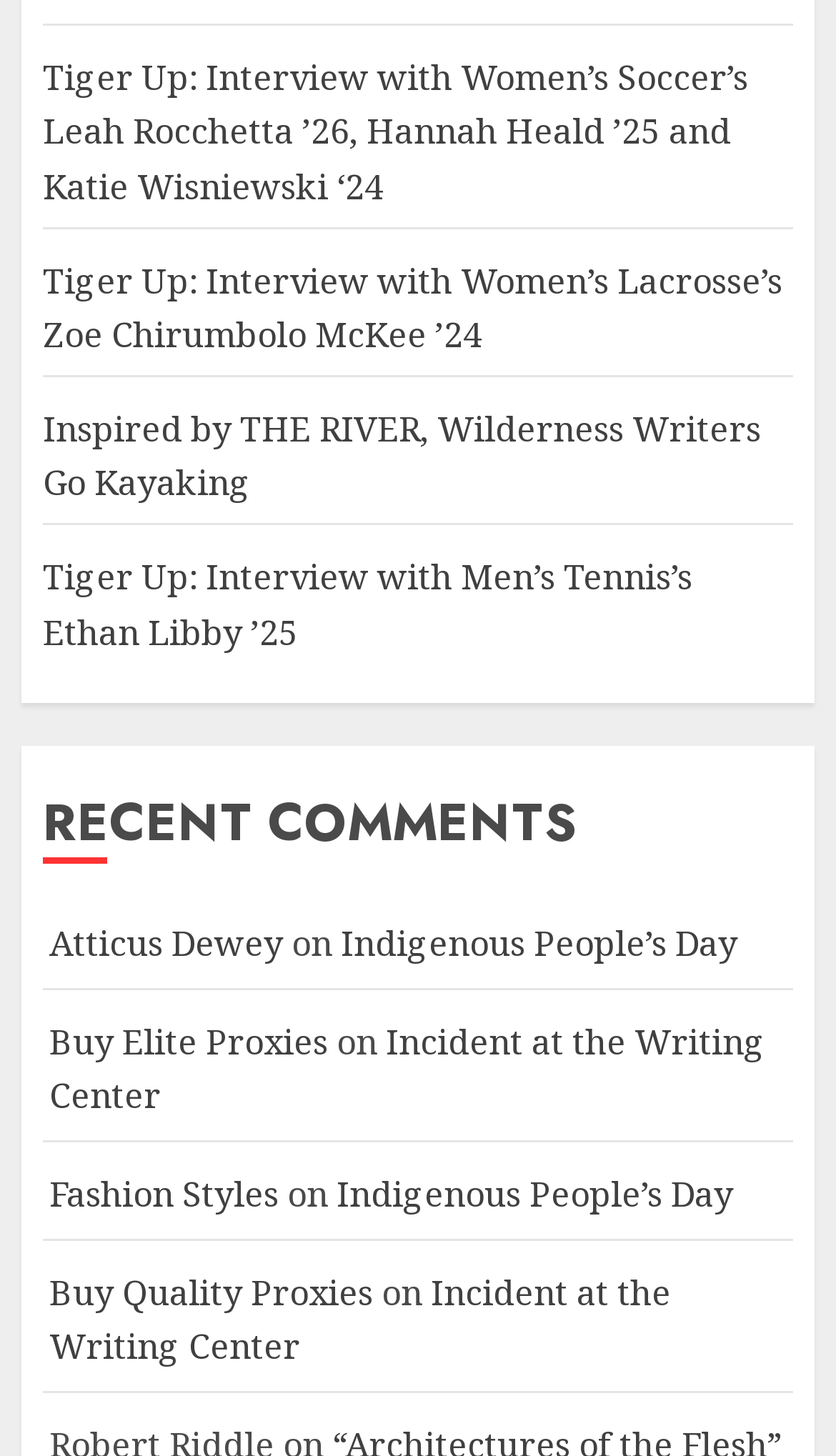Identify the bounding box coordinates for the UI element described by the following text: "Incident at the Writing Center". Provide the coordinates as four float numbers between 0 and 1, in the format [left, top, right, bottom].

[0.059, 0.699, 0.915, 0.771]